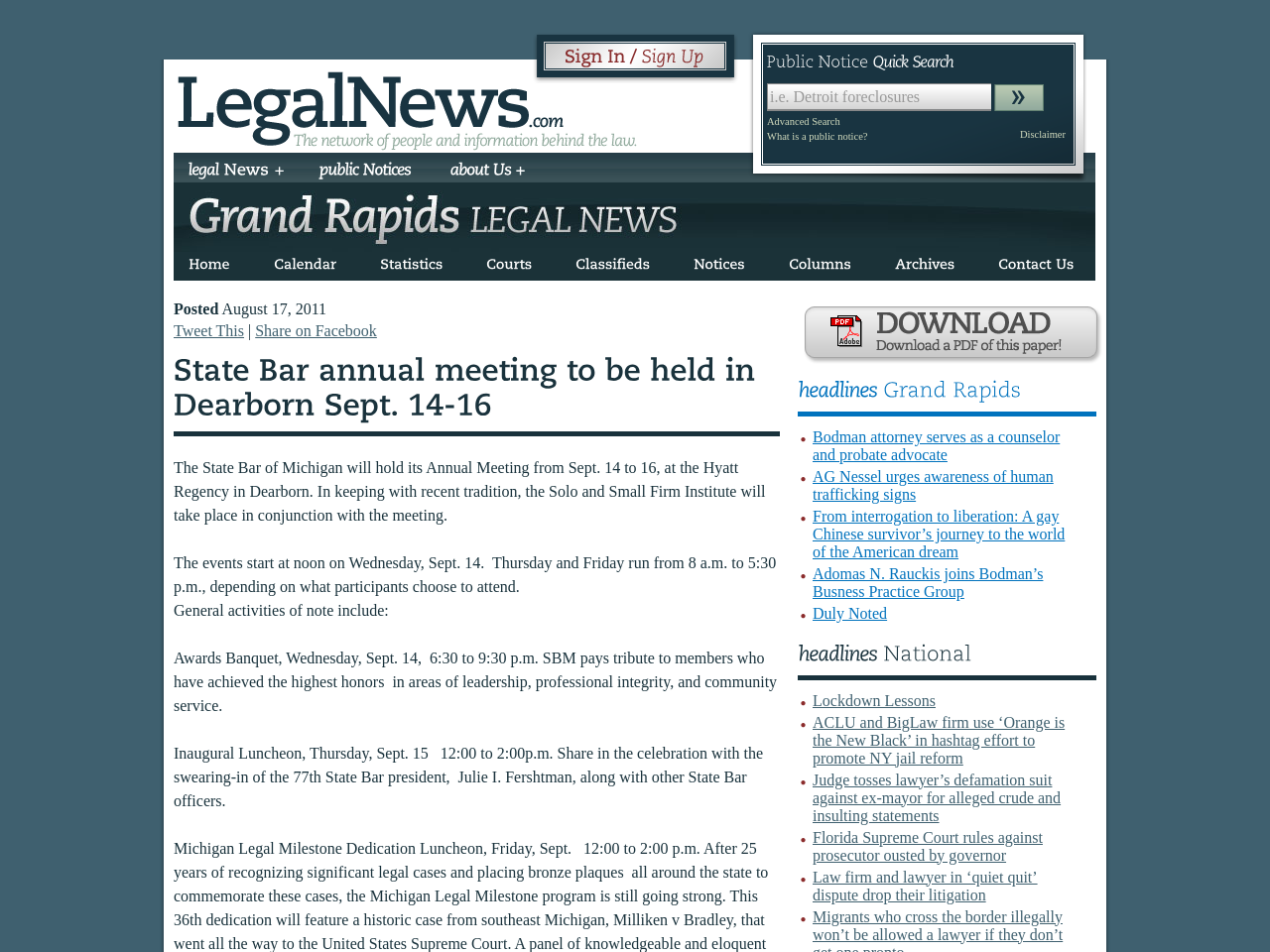Locate the bounding box coordinates of the area where you should click to accomplish the instruction: "Read about the State Bar annual meeting".

[0.137, 0.359, 0.614, 0.459]